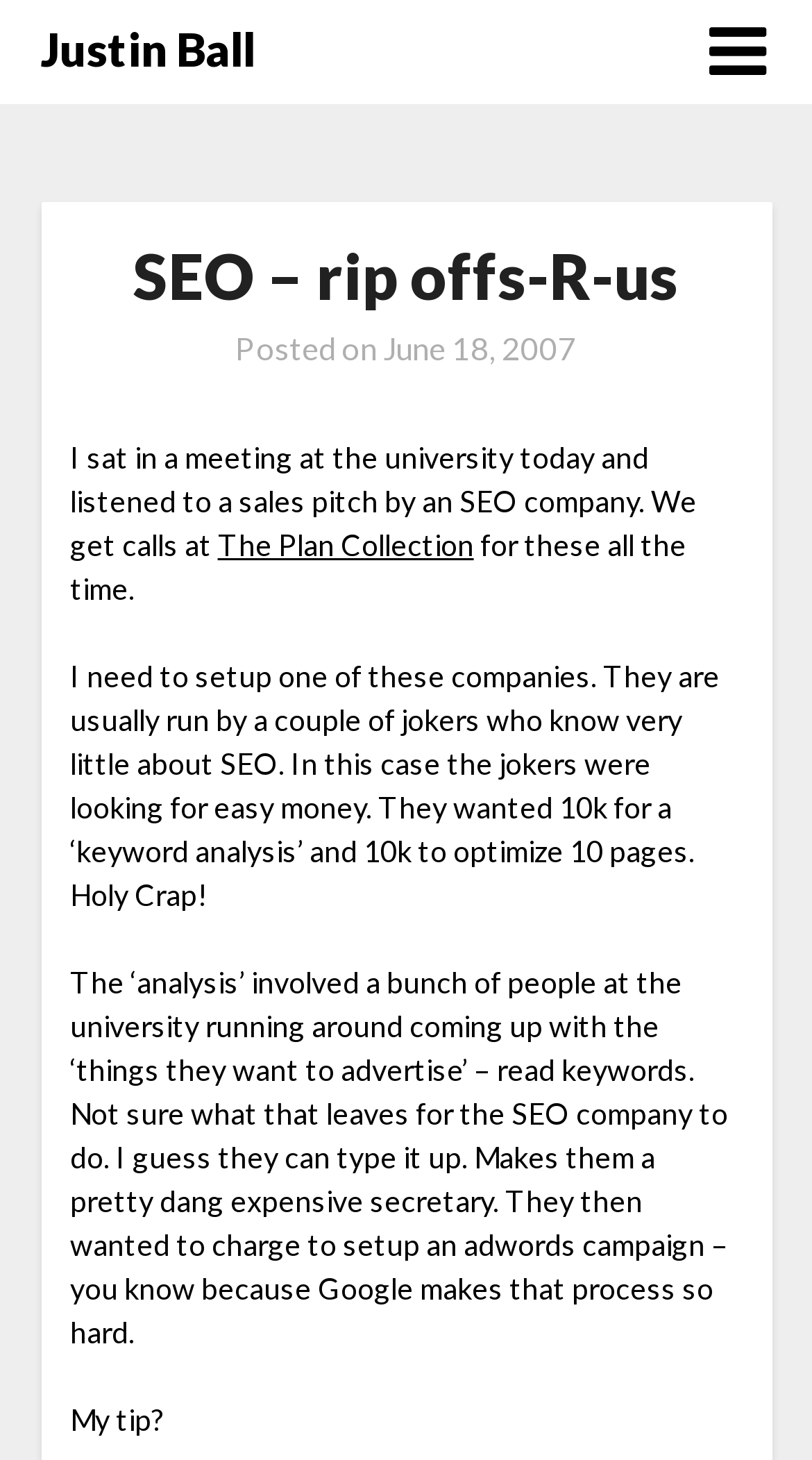Respond to the following question with a brief word or phrase:
How much did the SEO company want for keyword analysis?

10k